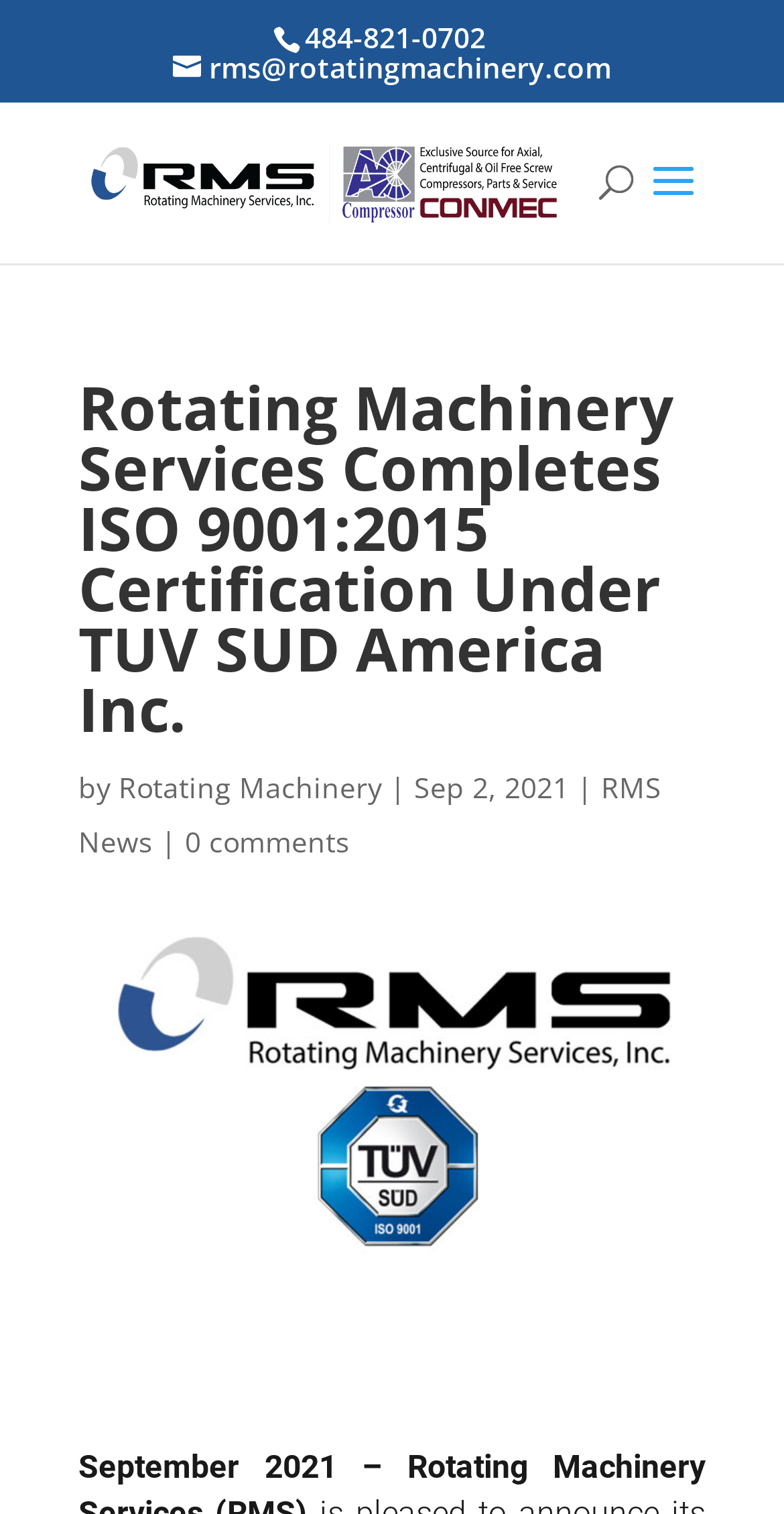What is the name of the company that certified Rotating Machinery Services? From the image, respond with a single word or brief phrase.

TUV SUD America Inc.